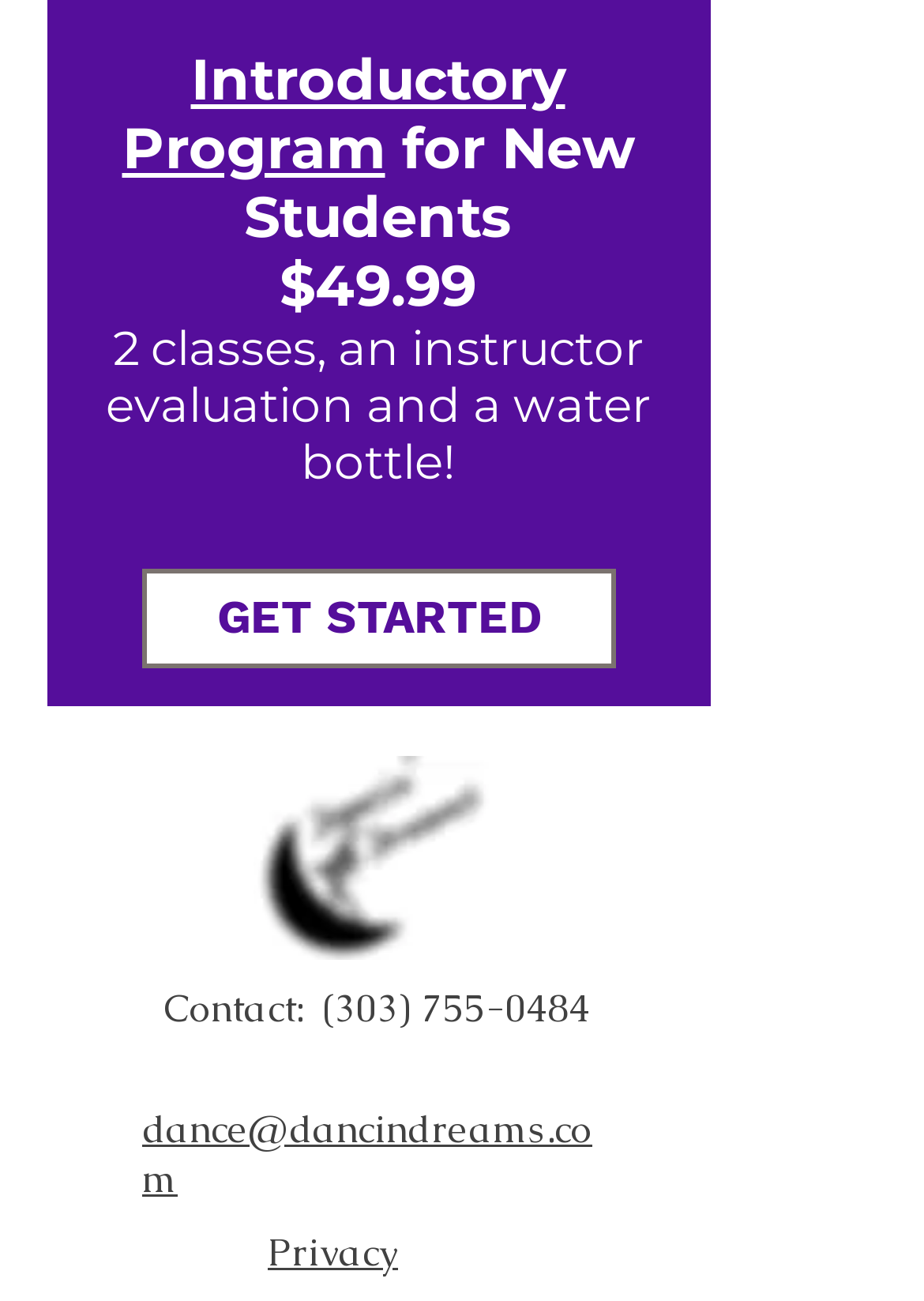Observe the image and answer the following question in detail: What is the email address to contact?

The heading 'dance@dancindreams.com' and the link 'dance@dancindreams.com' provide the email address to contact.